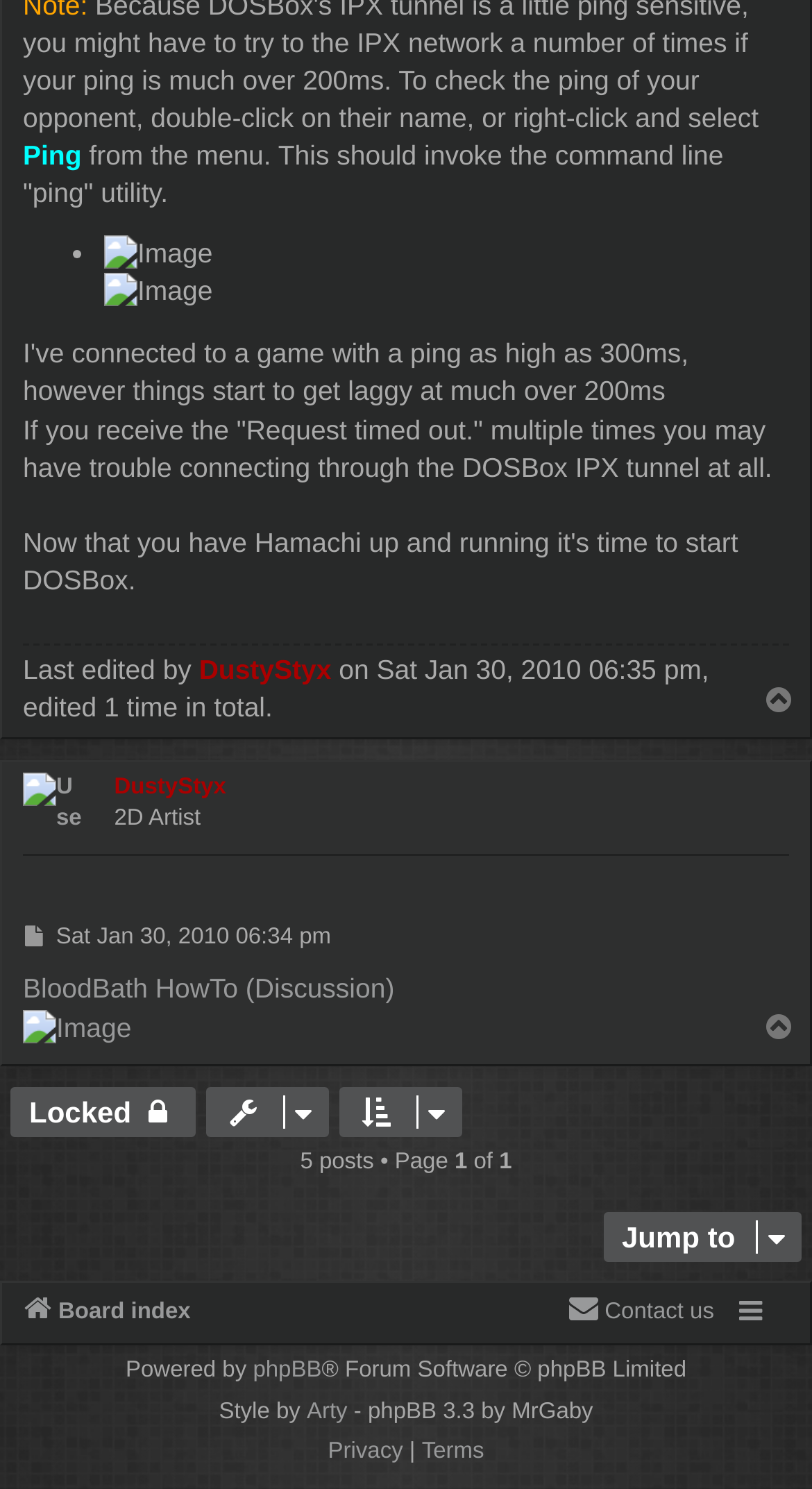Identify the bounding box coordinates for the element you need to click to achieve the following task: "View the user avatar". The coordinates must be four float values ranging from 0 to 1, formatted as [left, top, right, bottom].

[0.028, 0.519, 0.102, 0.563]